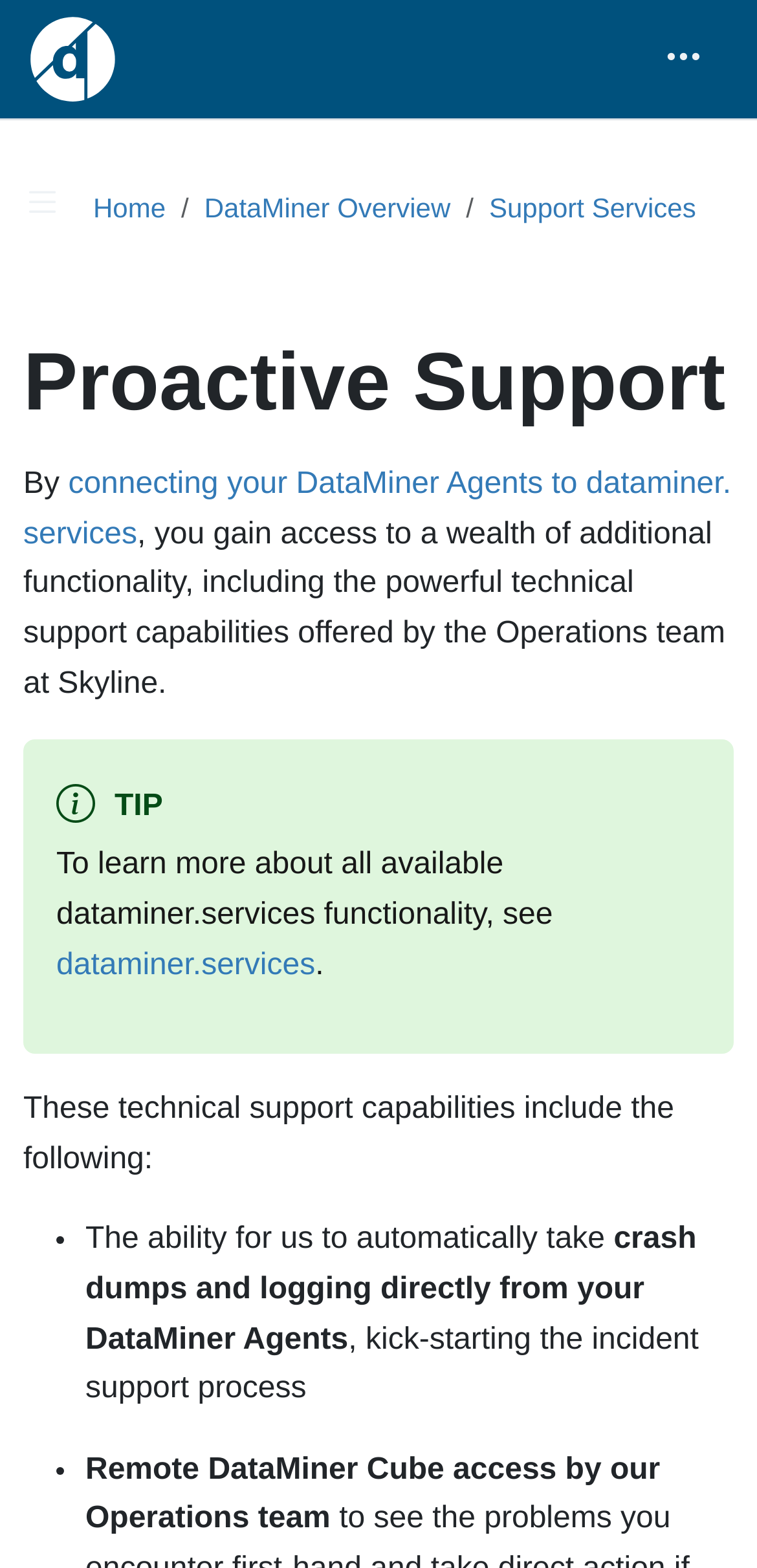What is the benefit of connecting Data Miner Agents to dataminer.services?
Answer the question with a single word or phrase, referring to the image.

Access to technical support capabilities